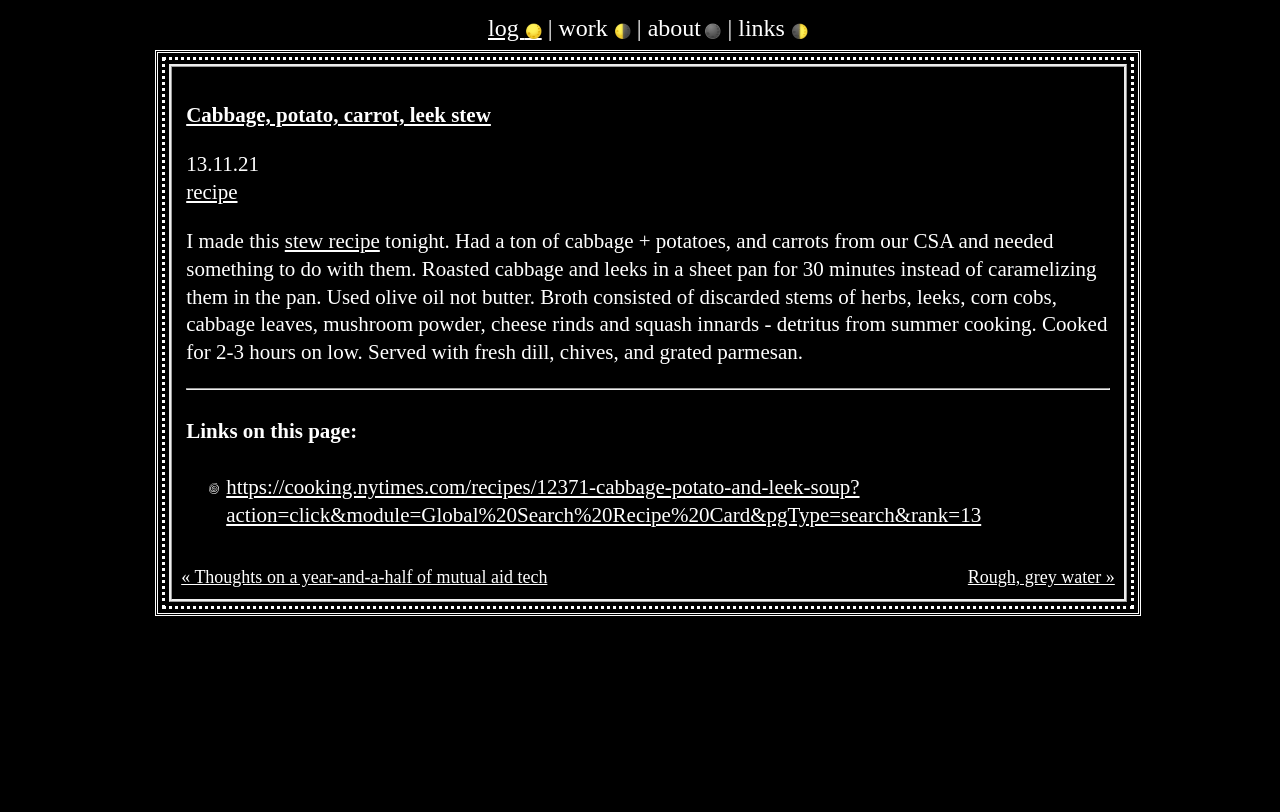Answer the question in one word or a short phrase:
What is the date of the article?

13.11.21